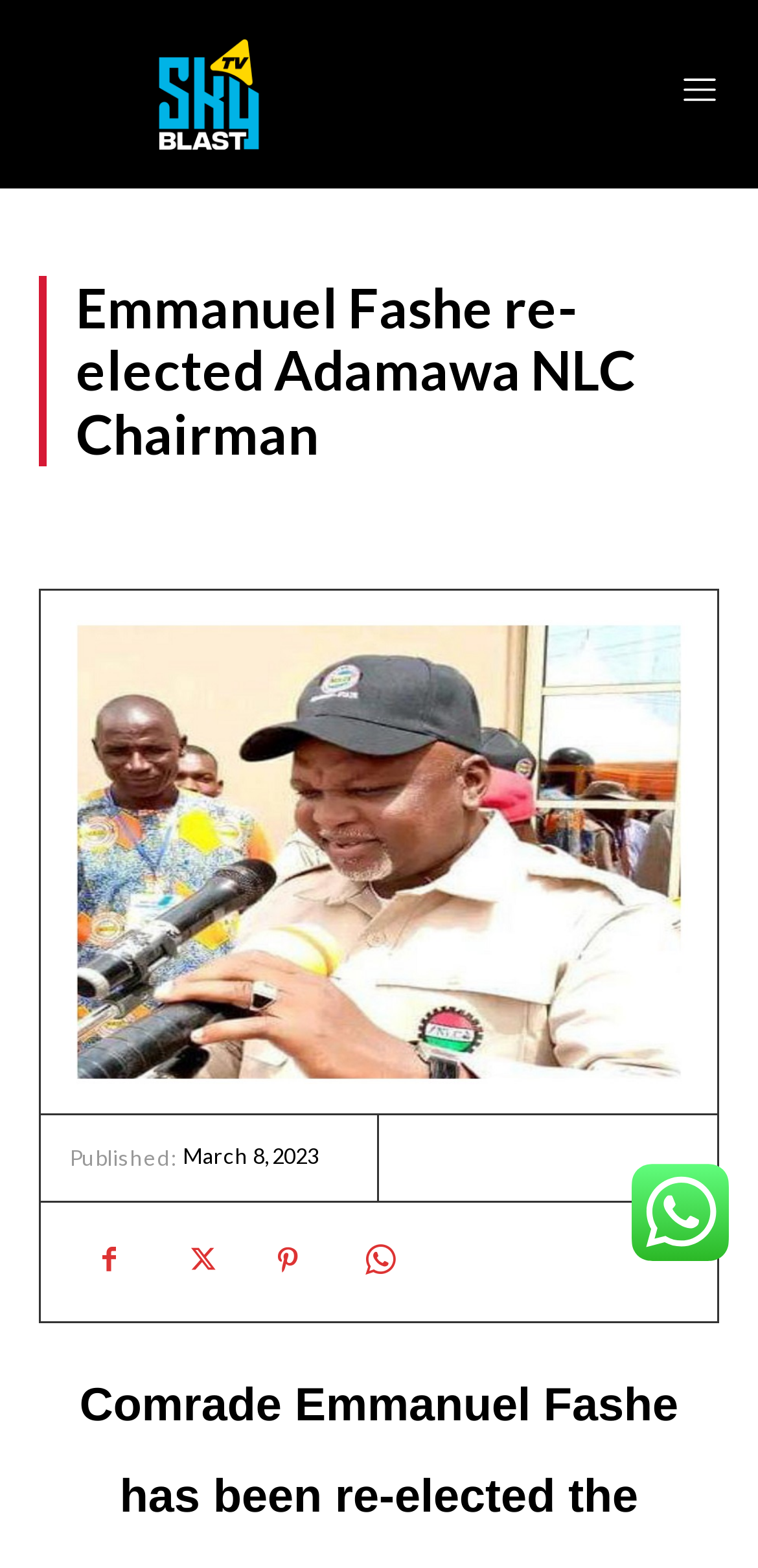Write an extensive caption that covers every aspect of the webpage.

The webpage is about the news article "Emmanuel Fashe re-elected Adamawa NLC Chairman". At the top left corner, there is a logo of Sky Blast TV, which is also a link. To the right of the logo, there is a small image. Below the logo, there is a heading that displays the title of the news article. 

Under the heading, there is a link to the "Politics" category. Below the "Politics" link, there is a large image that takes up most of the width of the page. 

At the bottom left of the image, there is a label "Published:" followed by the date "March 8, 2023". To the right of the date, there are four social media links, represented by icons. 

At the bottom right corner of the page, there is another small image.